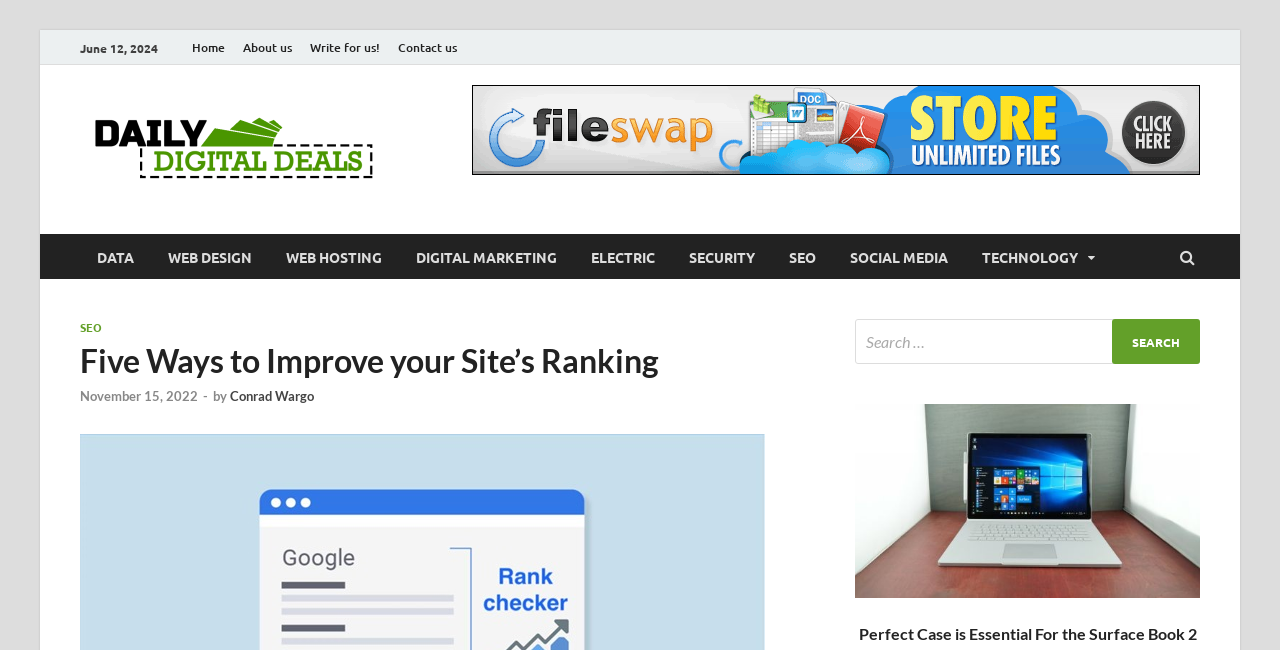Determine the bounding box coordinates of the region to click in order to accomplish the following instruction: "click on SEO". Provide the coordinates as four float numbers between 0 and 1, specifically [left, top, right, bottom].

[0.603, 0.36, 0.651, 0.429]